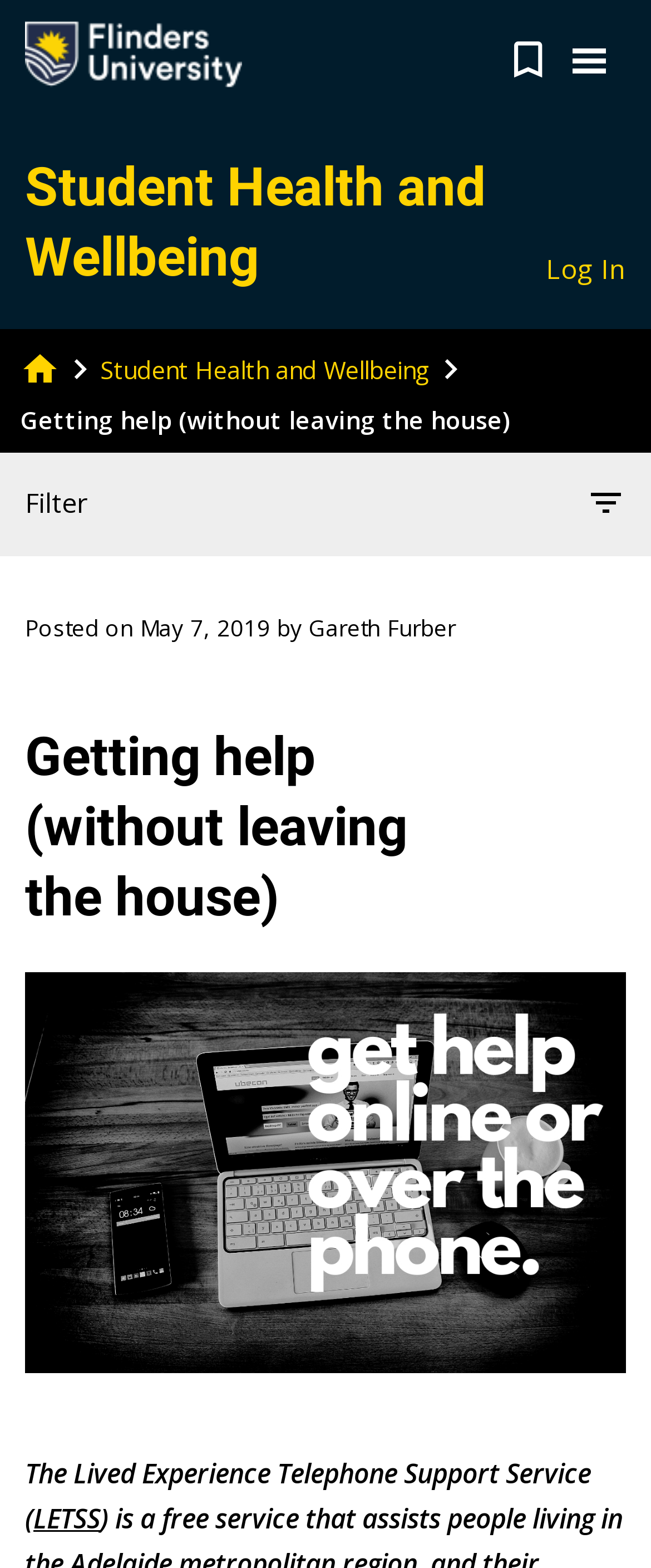What is the date of the article?
Using the image provided, answer with just one word or phrase.

May 7, 2019